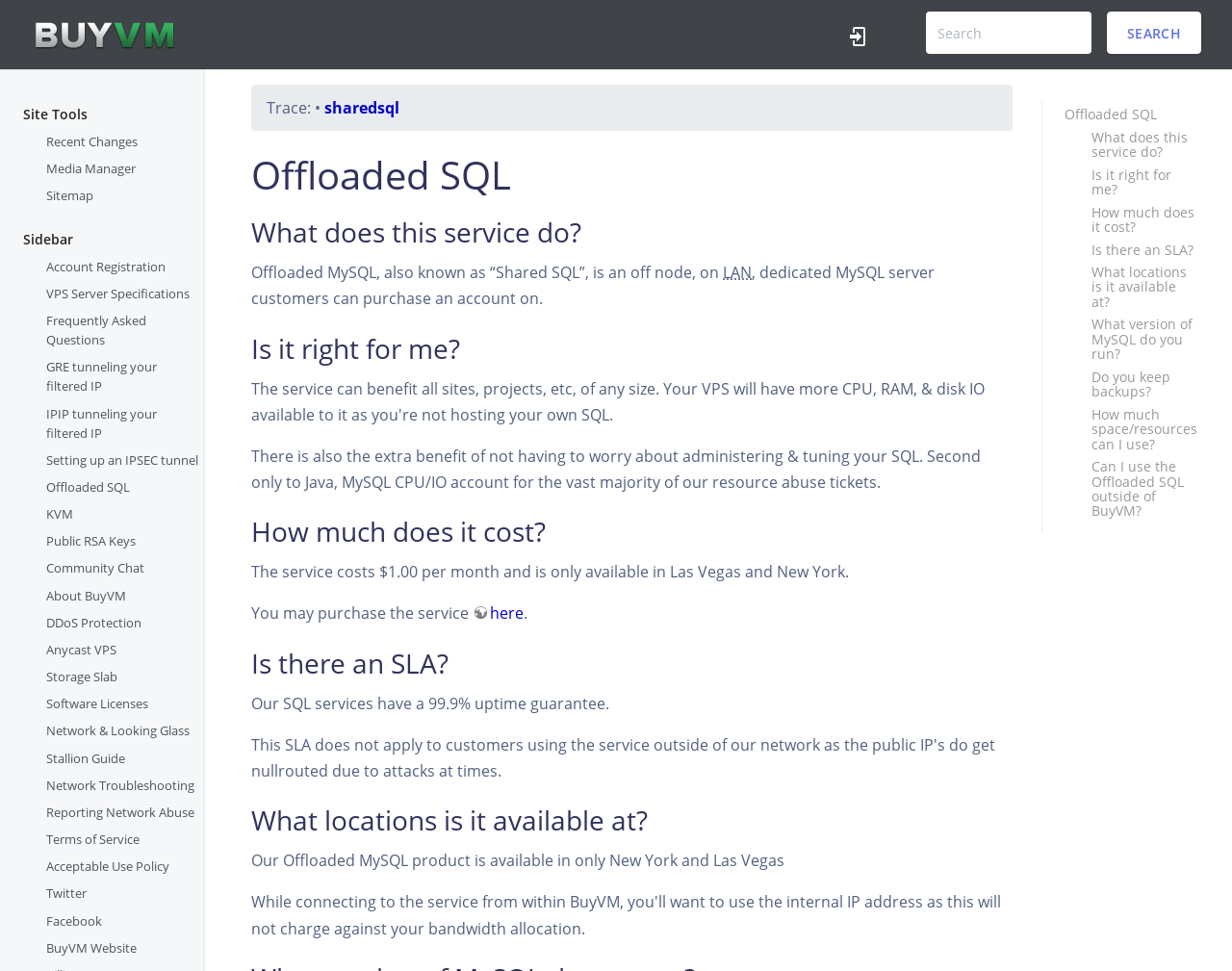Given the element description: "Acceptable Use Policy", predict the bounding box coordinates of this UI element. The coordinates must be four float numbers between 0 and 1, given as [left, top, right, bottom].

[0.038, 0.883, 0.138, 0.901]